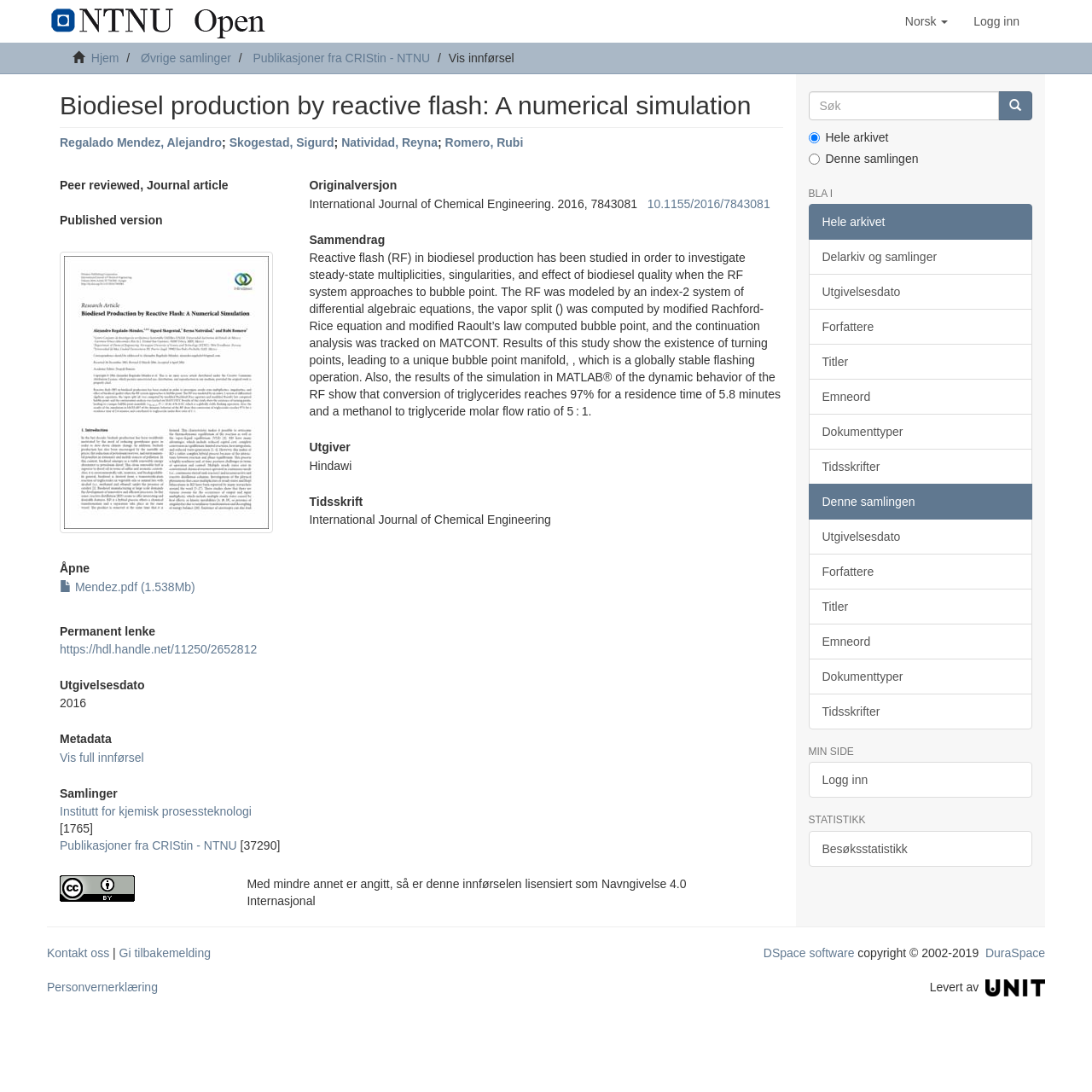What is the title of the journal?
Offer a detailed and full explanation in response to the question.

I found the answer by looking at the section that lists the metadata of the article. The title of the journal is listed as 'International Journal of Chemical Engineering'.